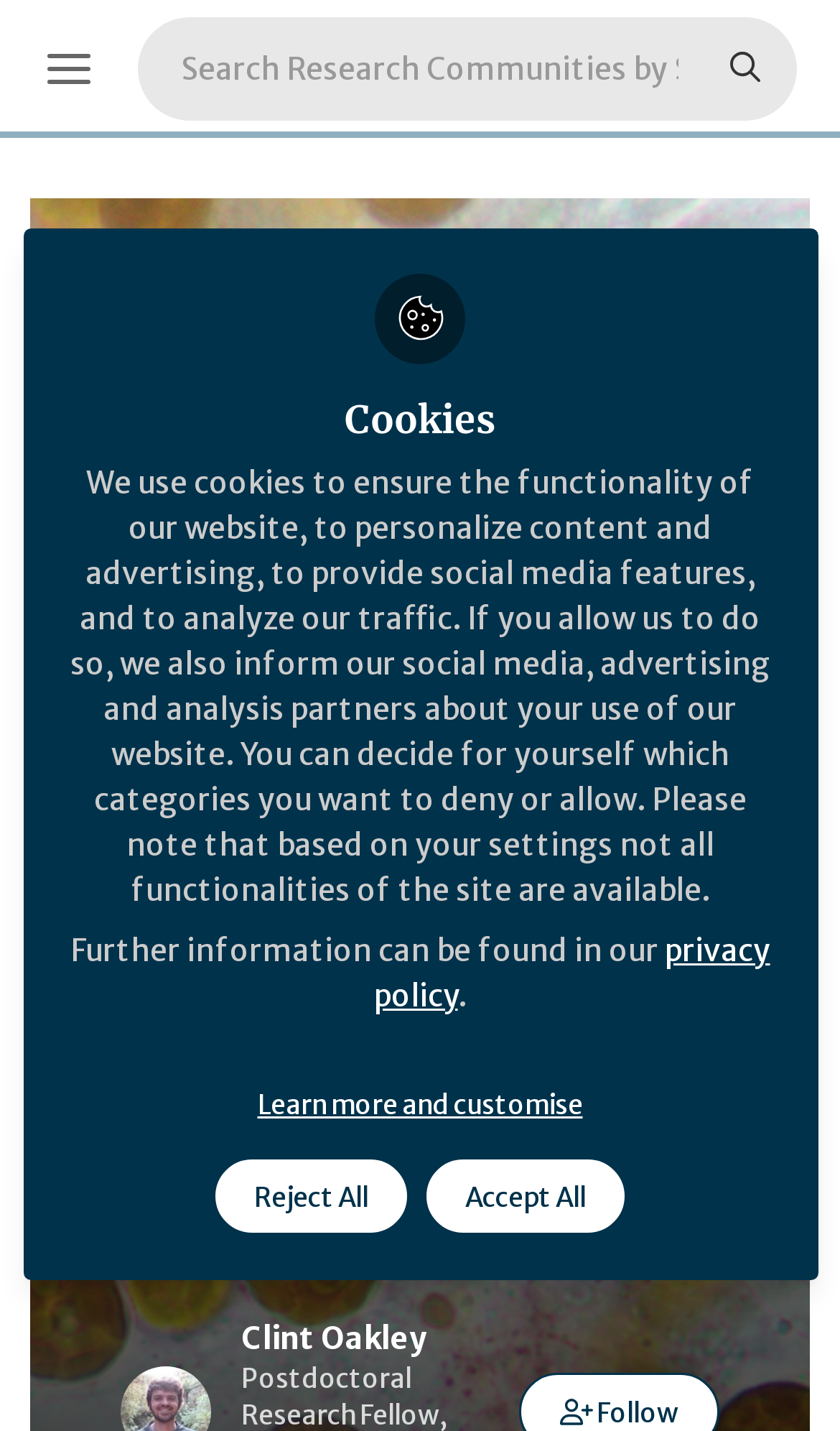Provide the bounding box coordinates of the area you need to click to execute the following instruction: "View the publication details in Microbiology".

[0.362, 0.831, 0.592, 0.858]